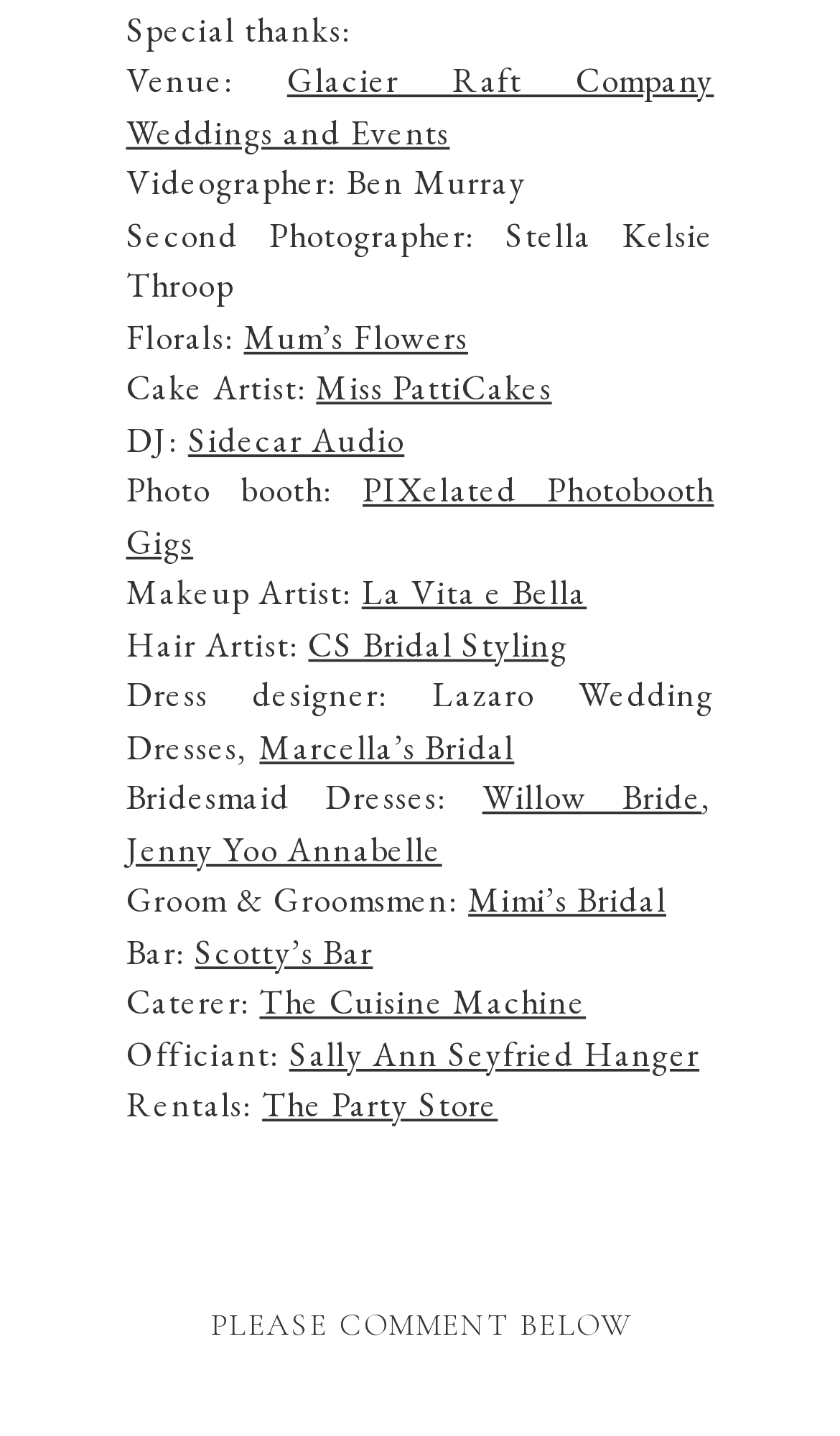Find the bounding box coordinates of the clickable element required to execute the following instruction: "Check out Mum’s Flowers". Provide the coordinates as four float numbers between 0 and 1, i.e., [left, top, right, bottom].

[0.29, 0.218, 0.557, 0.249]